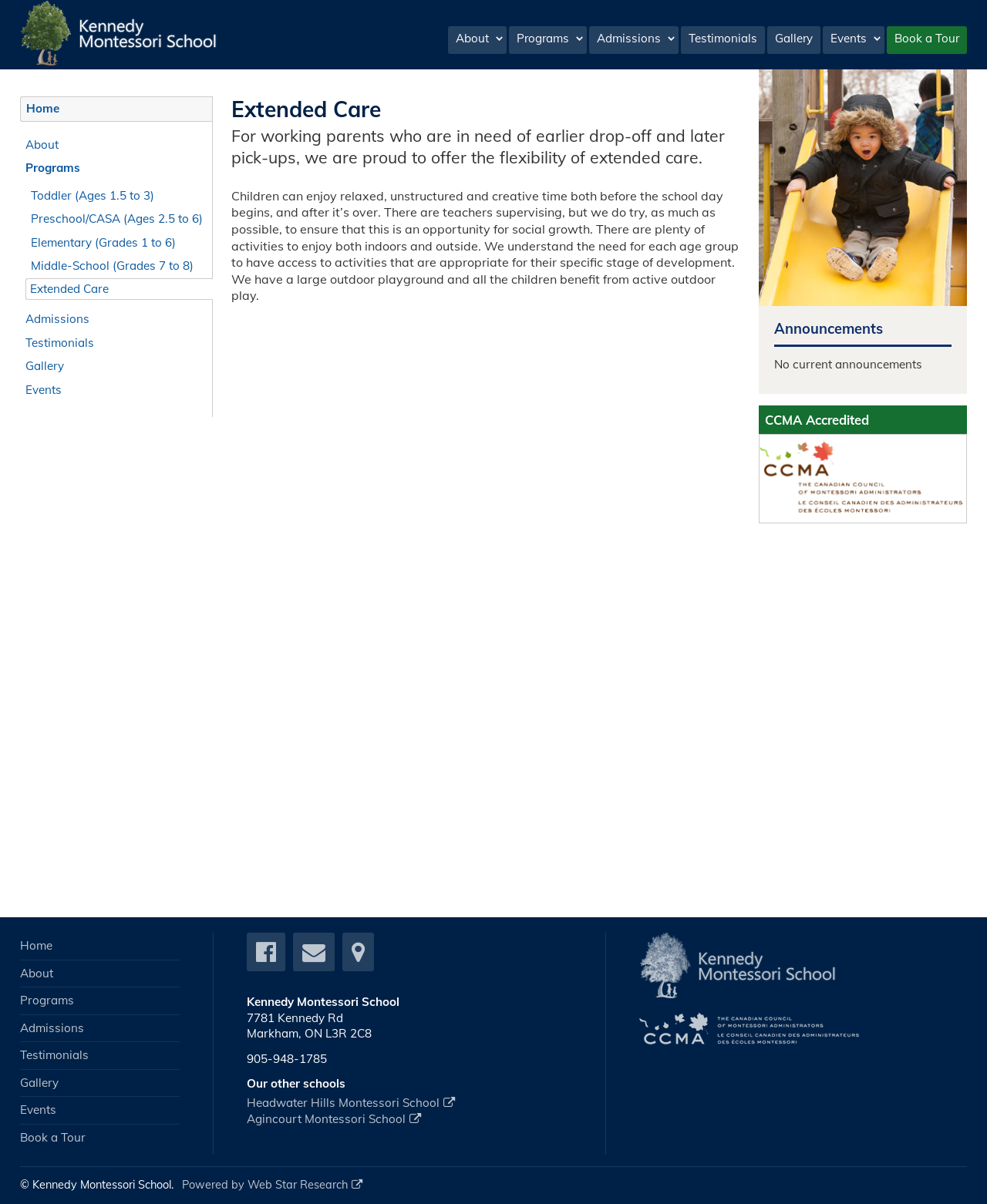What is the purpose of the Extended Care program?
Please craft a detailed and exhaustive response to the question.

According to the webpage, the Extended Care program is designed for working parents who need earlier drop-off and later pick-ups, providing a flexible solution for them.